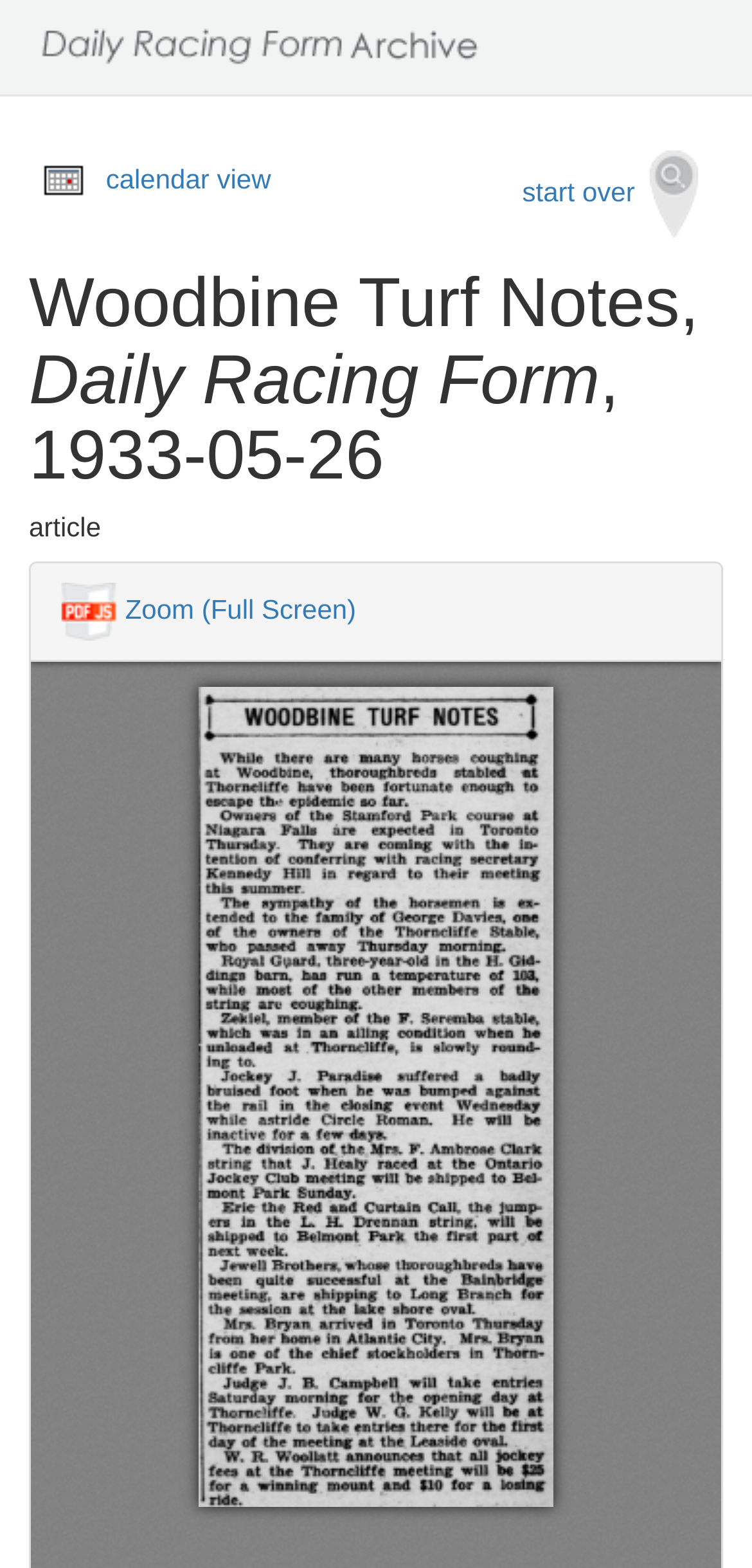Construct a comprehensive caption that outlines the webpage's structure and content.

The webpage appears to be an archived article from the Daily Racing Form, specifically the Woodbine Turf Notes from May 26, 1933. At the top of the page, there is a calendar icon, accompanied by a "calendar view" link. To the right of these elements, there is a "start over" link with a search icon. 

Below these elements, there is a prominent heading that displays the title of the article, "Woodbine Turf Notes, Daily Racing Form, 1933-05-26". Underneath this heading, there is a secondary heading labeled "article". 

On the left side of the page, there is an iframe that takes up most of the width. To the right of the iframe, there is a PDFjs logo, and below it, a link to "Zoom (Full Screen)".